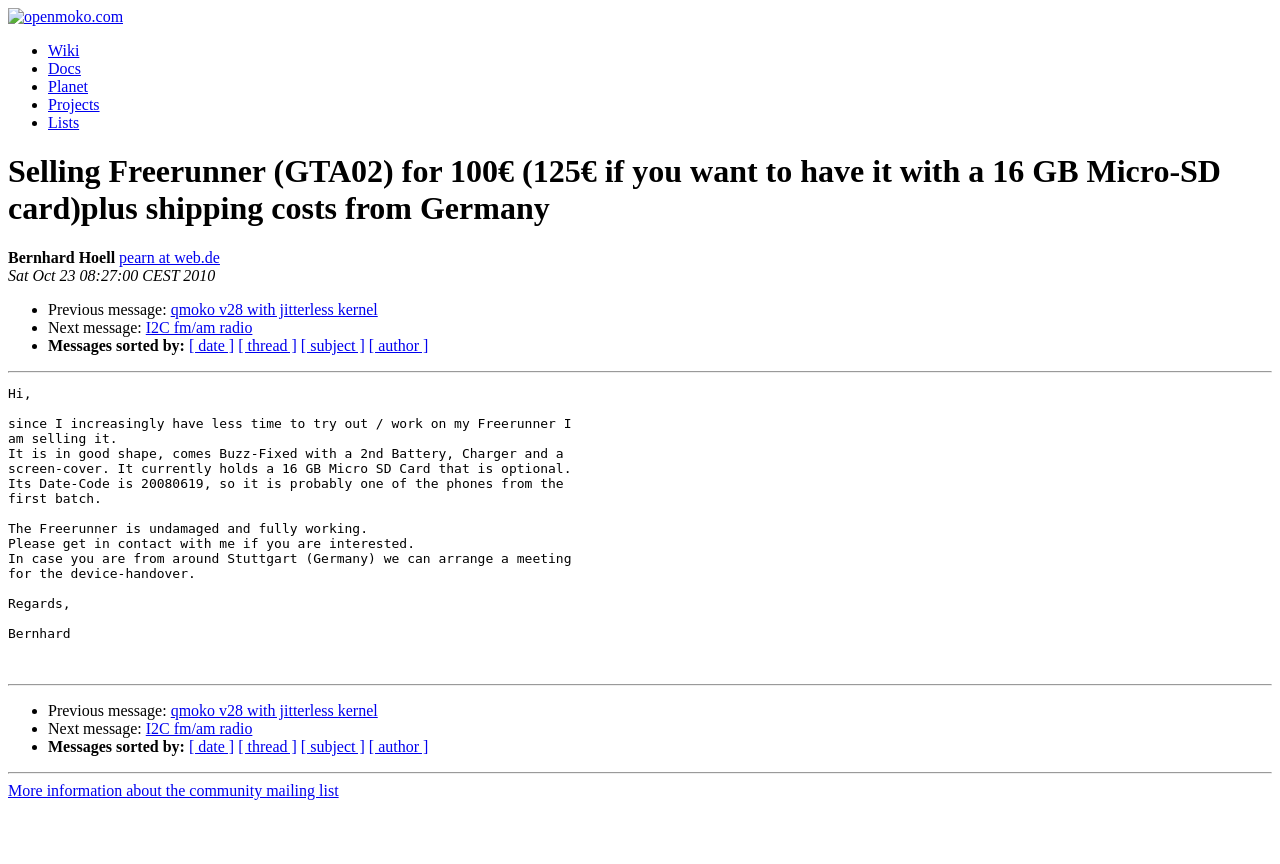Create a full and detailed caption for the entire webpage.

This webpage appears to be a forum or mailing list post about selling a Freerunner (GTA02) phone. At the top, there is a heading with the title of the post, followed by a link to "openmoko.com" with a small image next to it. Below this, there are several links to different sections of the website, including "Wiki", "Docs", "Planet", "Projects", and "Lists", each preceded by a bullet point.

The main content of the post is a message from "Bernhard Hoell" dated "Sat Oct 23 08:27:00 CEST 2010", which describes the phone being sold, including its condition, features, and price. The message also mentions that the seller is open to meeting potential buyers in person if they are from around Stuttgart, Germany.

Below the main message, there are several links to navigate to previous and next messages in the thread, as well as options to sort messages by date, thread, subject, or author. The webpage also has several horizontal separators dividing the different sections of content.

At the bottom of the page, there are more links to navigate to previous and next messages, as well as a link to "More information about the community mailing list".